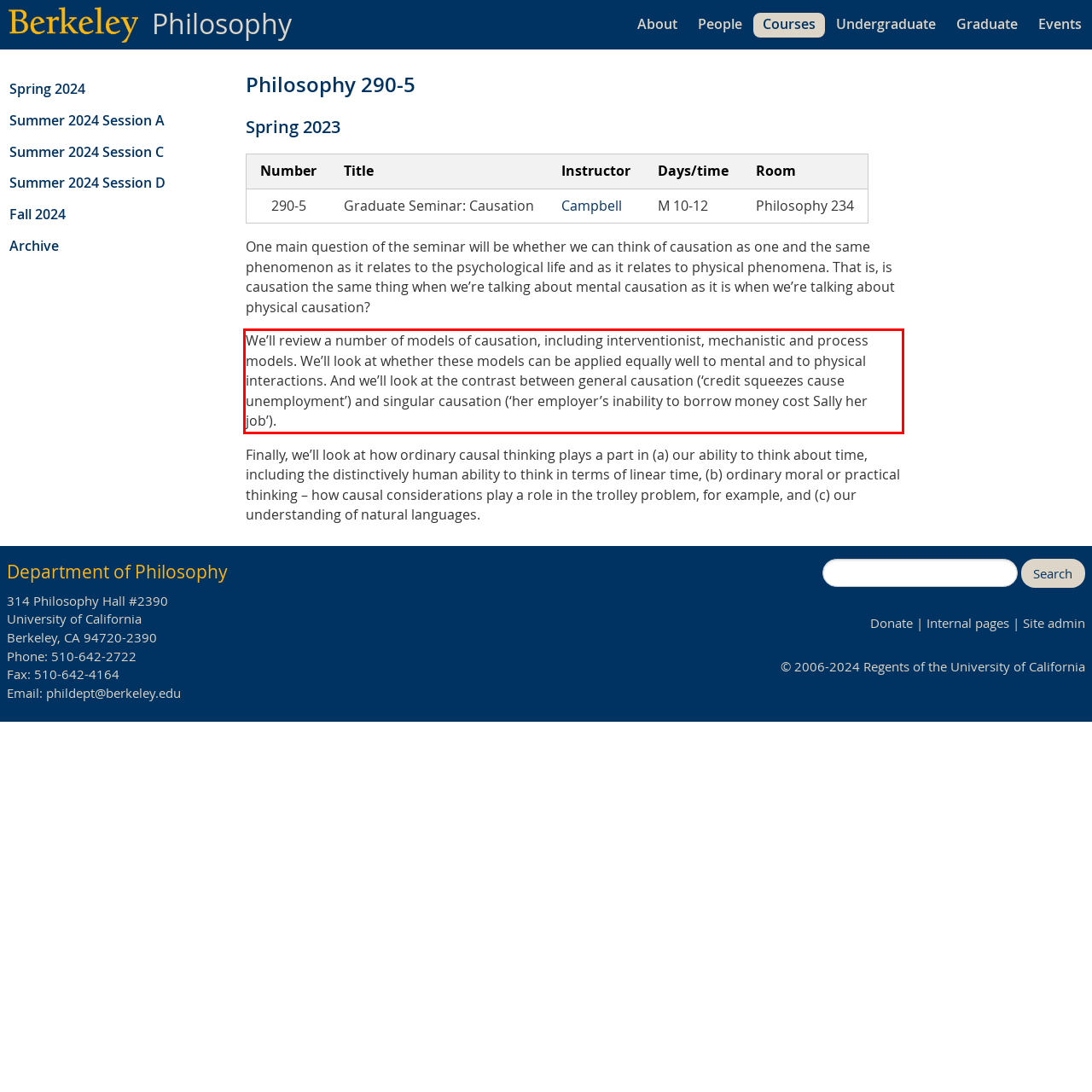You are provided with a screenshot of a webpage featuring a red rectangle bounding box. Extract the text content within this red bounding box using OCR.

We’ll review a number of models of causation, including interventionist, mechanistic and process models. We’ll look at whether these models can be applied equally well to mental and to physical interactions. And we’ll look at the contrast between general causation (‘credit squeezes cause unemployment’) and singular causation (‘her employer’s inability to borrow money cost Sally her job’).